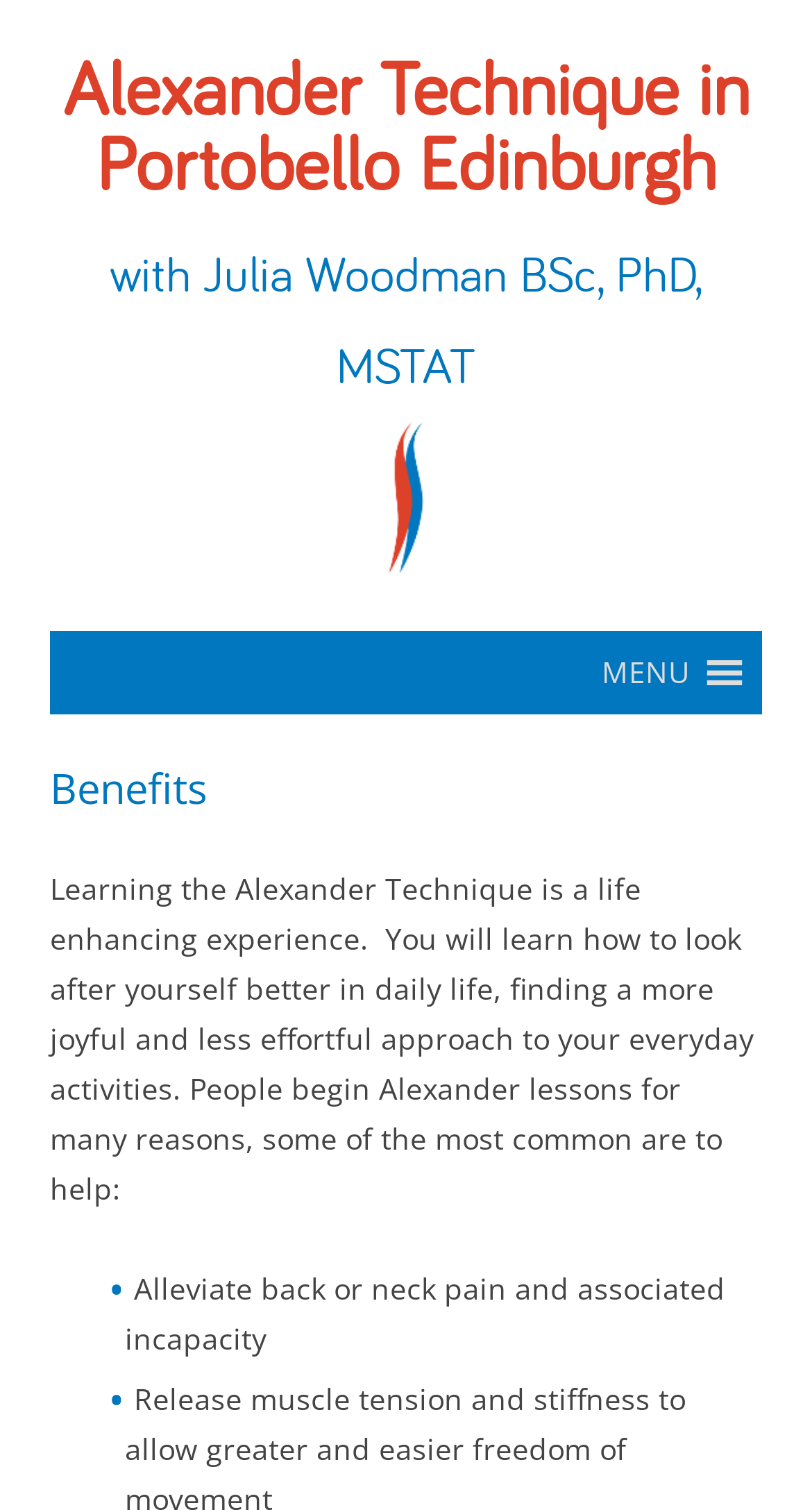What is the logo image on the top right?
From the screenshot, supply a one-word or short-phrase answer.

Swirl Logo for Julia Woodman